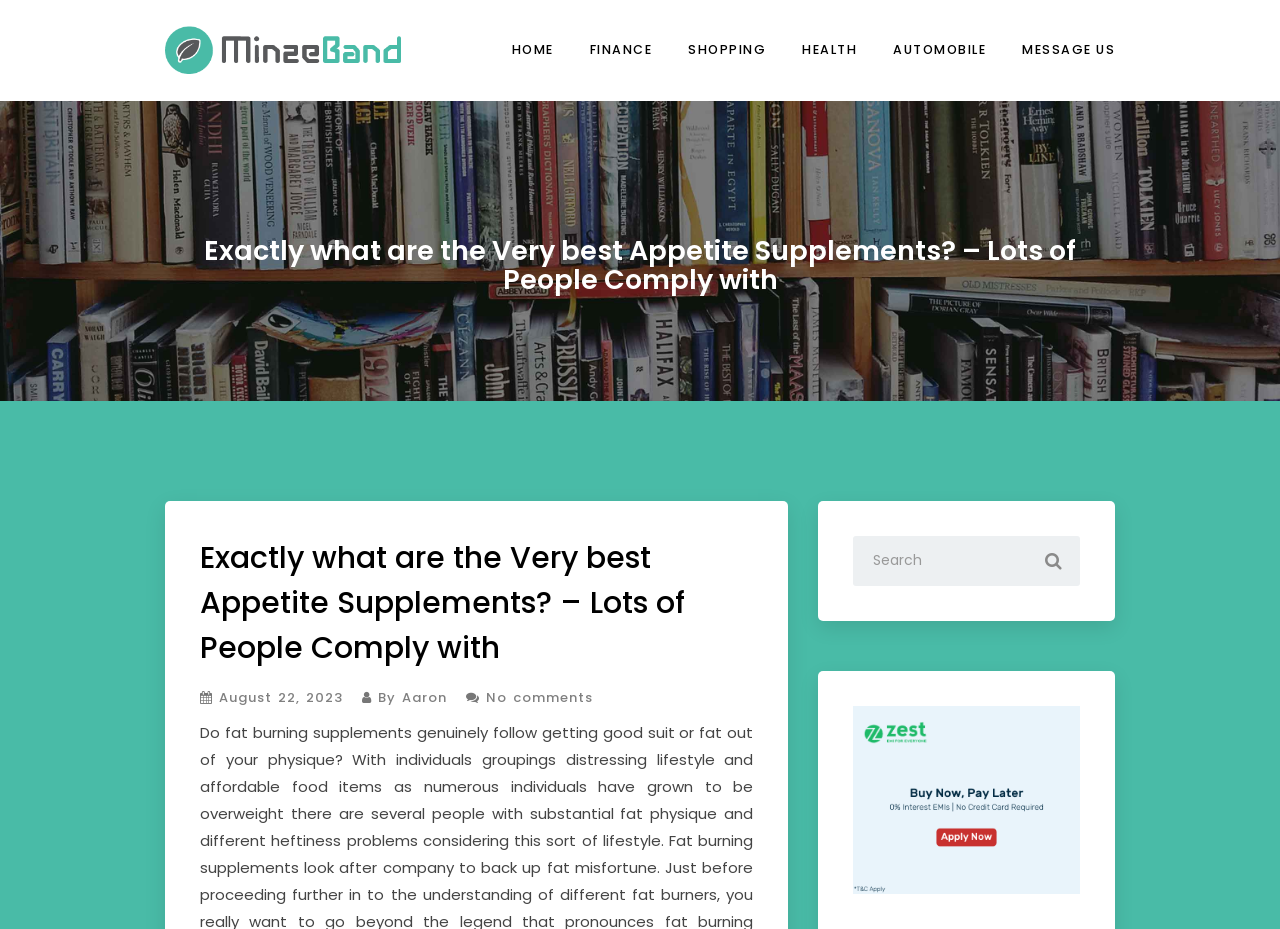Can you find the bounding box coordinates of the area I should click to execute the following instruction: "click on the search button"?

[0.803, 0.576, 0.844, 0.632]